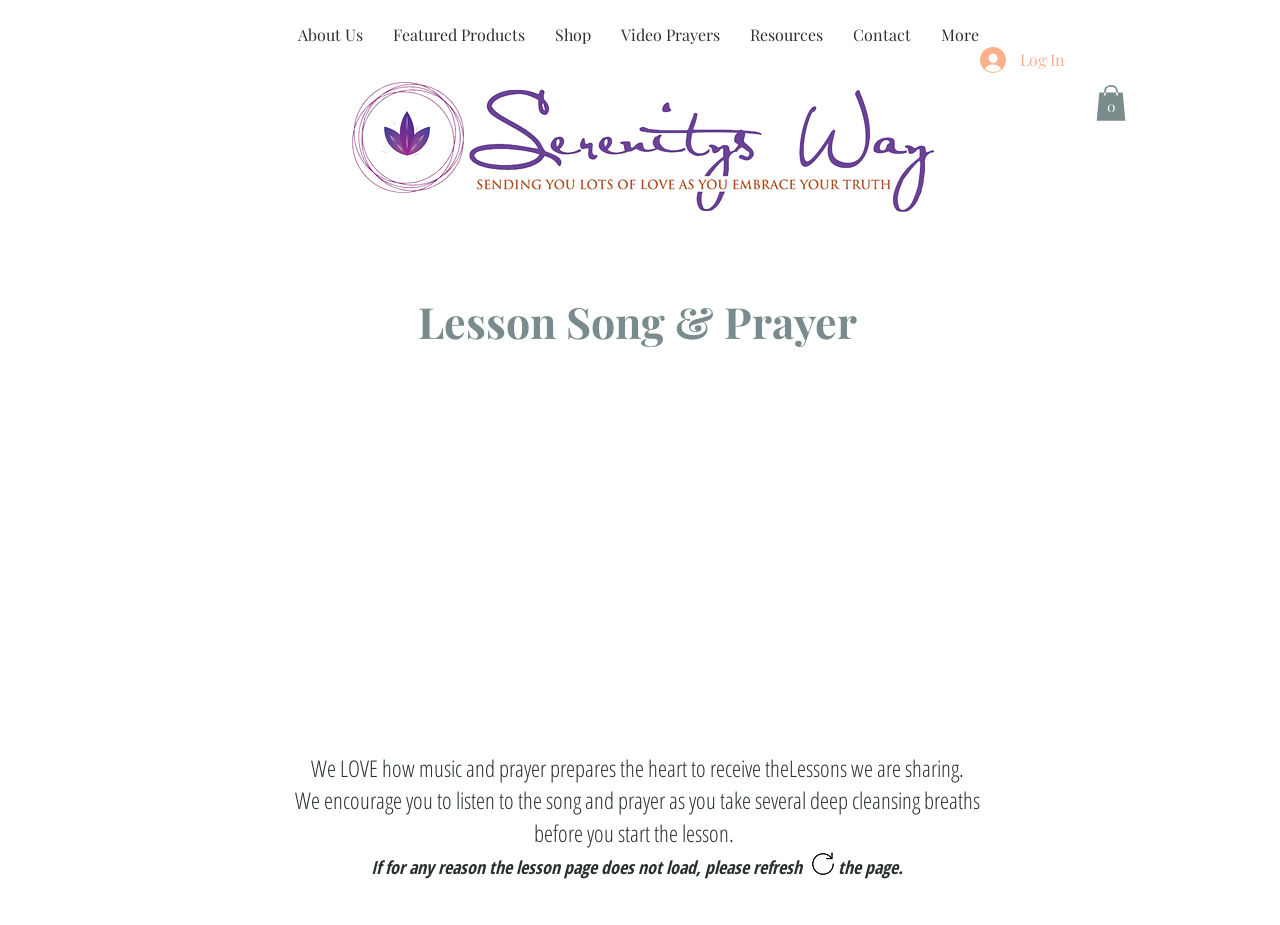What is the function of the 'refresh arrow' icon? Using the information from the screenshot, answer with a single word or phrase.

Refresh page